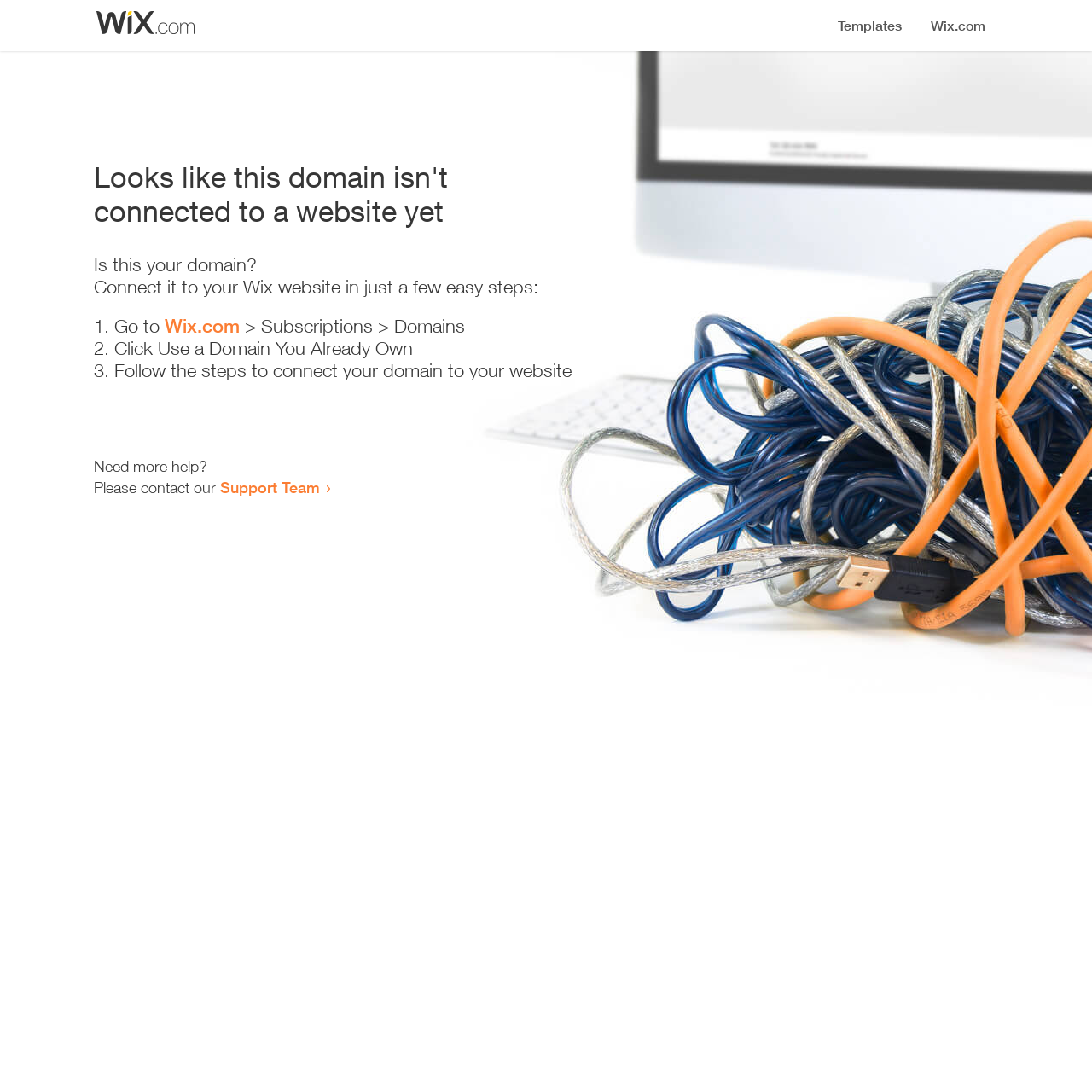Respond to the question with just a single word or phrase: 
Where can I get more help?

Support Team